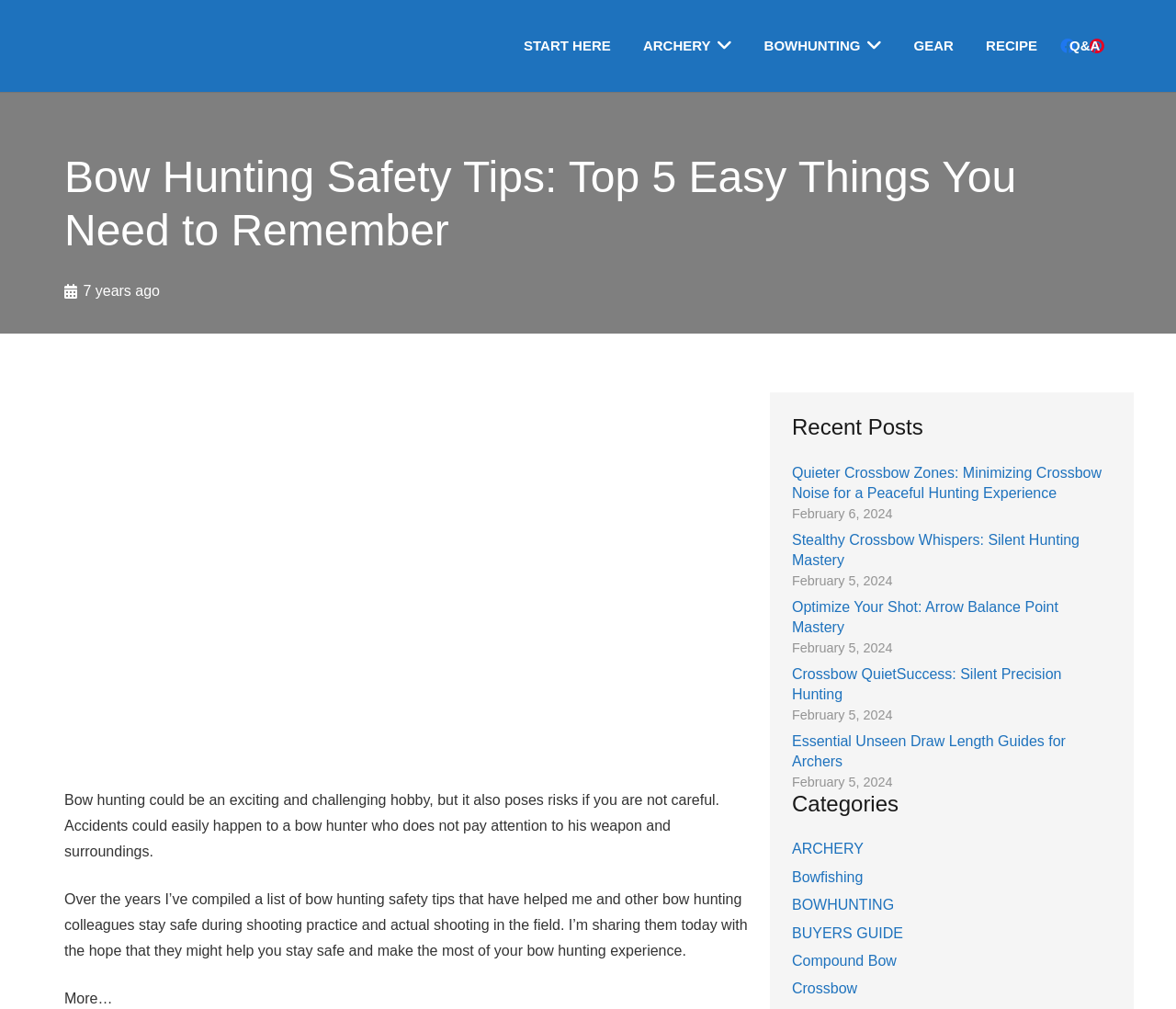Locate the bounding box coordinates of the element to click to perform the following action: 'Visit the Facebook page'. The coordinates should be given as four float values between 0 and 1, in the form of [left, top, right, bottom].

[0.895, 0.031, 0.92, 0.06]